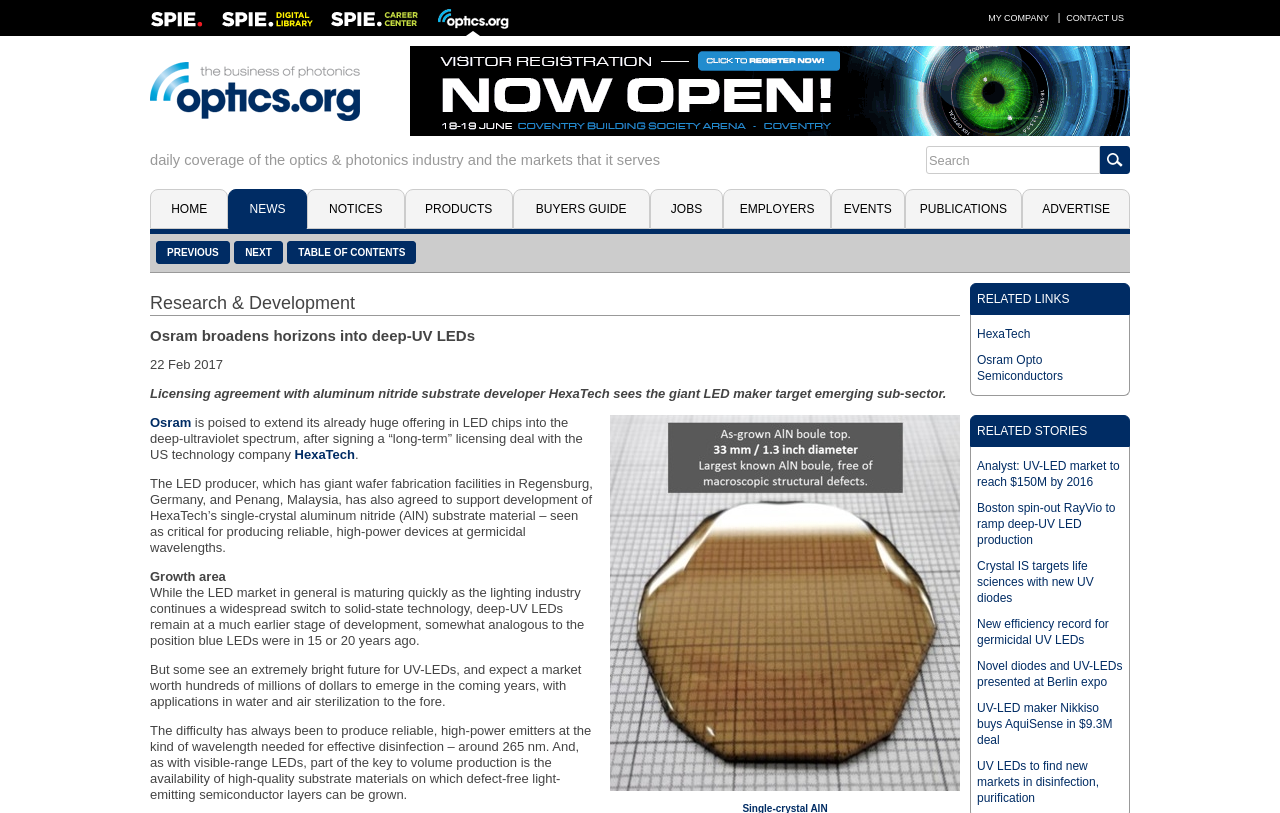What is the name of the material seen as critical for producing reliable, high-power devices at germicidal wavelengths?
Respond with a short answer, either a single word or a phrase, based on the image.

Single-crystal aluminum nitride (AlN) substrate material